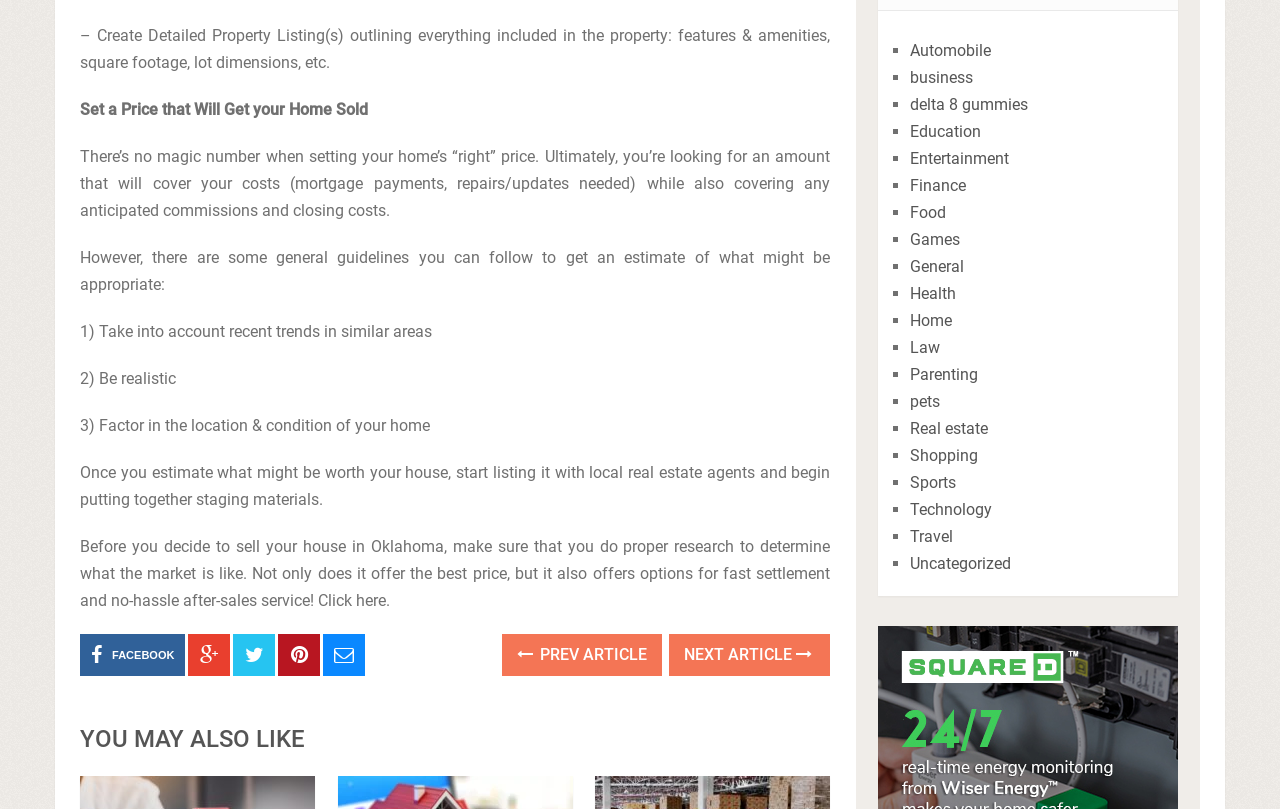Given the description: "delta 8 gummies", determine the bounding box coordinates of the UI element. The coordinates should be formatted as four float numbers between 0 and 1, [left, top, right, bottom].

[0.711, 0.117, 0.803, 0.141]